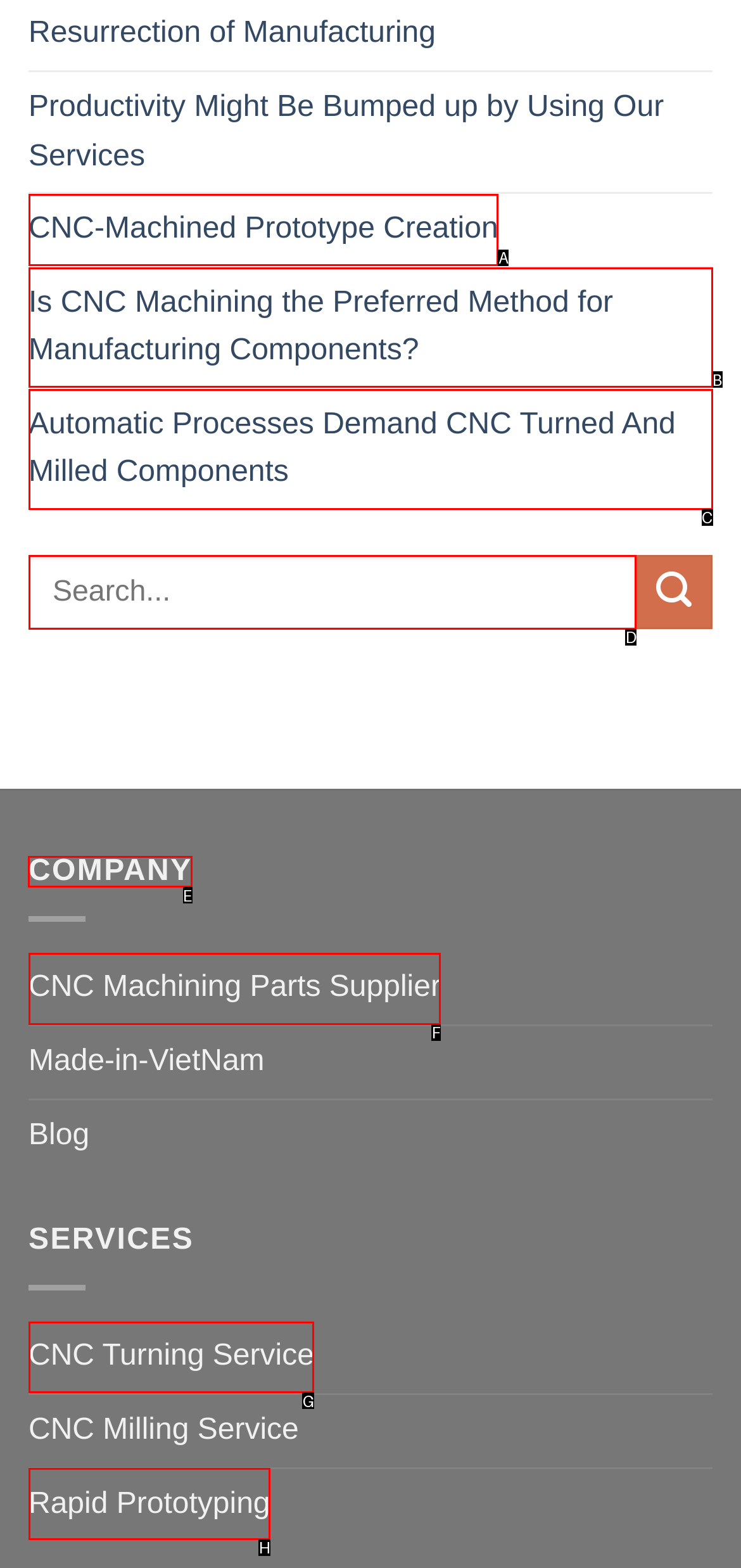Choose the letter of the element that should be clicked to complete the task: Visit the company homepage
Answer with the letter from the possible choices.

E